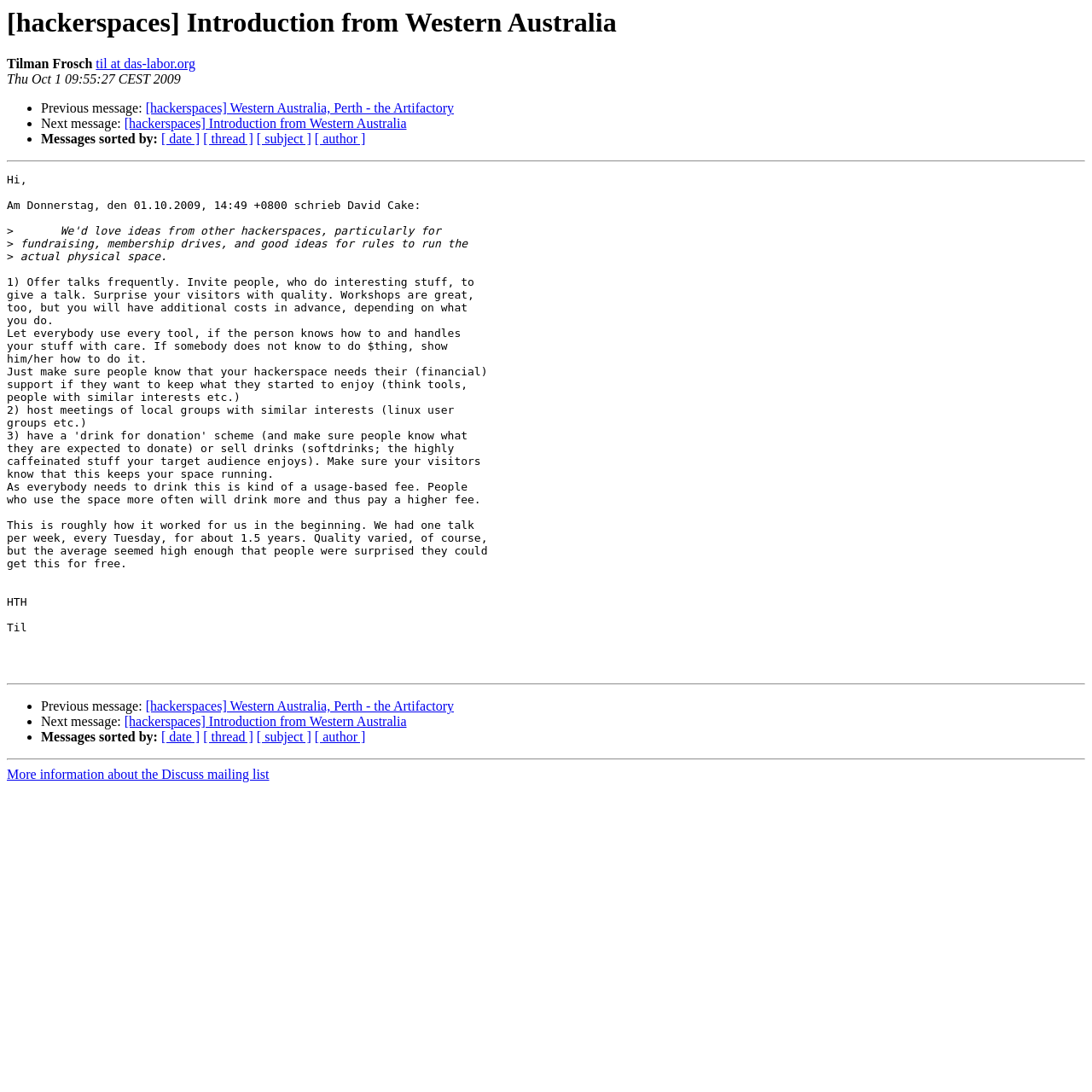Determine the bounding box coordinates for the clickable element to execute this instruction: "Visit the Artifactory". Provide the coordinates as four float numbers between 0 and 1, i.e., [left, top, right, bottom].

[0.133, 0.093, 0.416, 0.106]